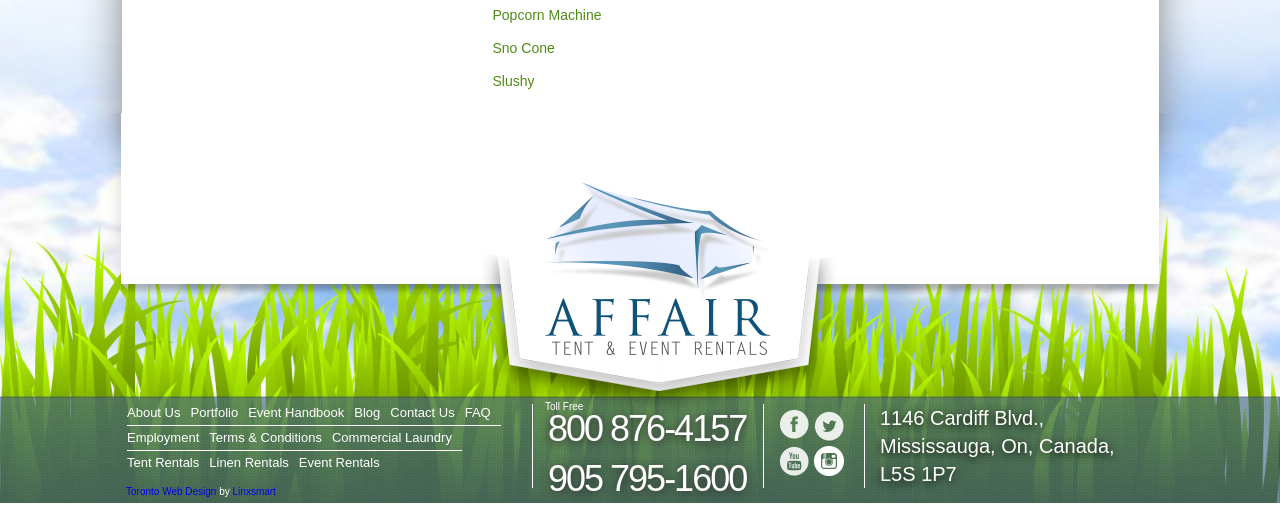Pinpoint the bounding box coordinates of the clickable element to carry out the following instruction: "Click on Popcorn Machine."

[0.385, 0.014, 0.47, 0.046]